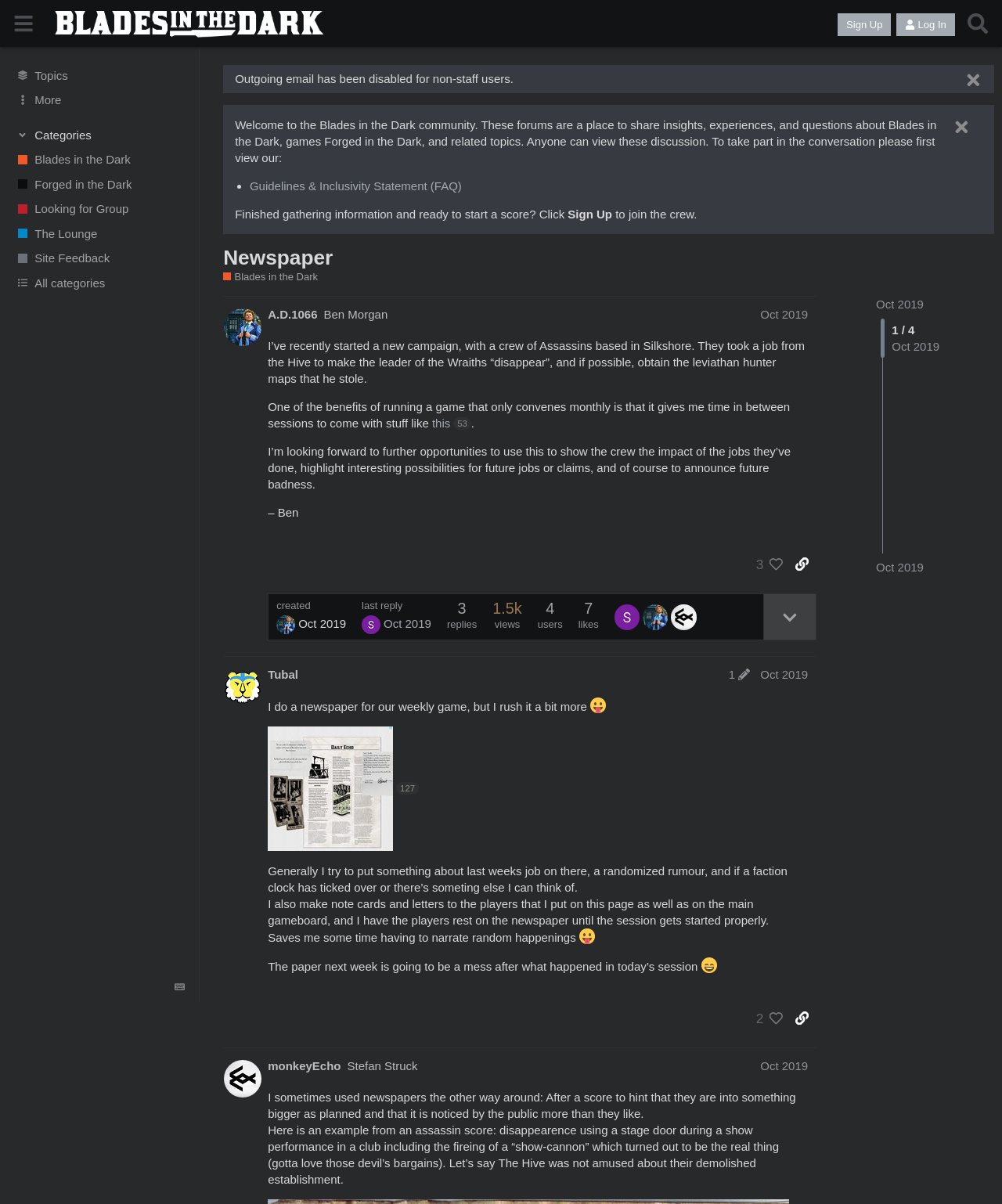Please provide the bounding box coordinates in the format (top-left x, top-left y, bottom-right x, bottom-right y). Remember, all values are floating point numbers between 0 and 1. What is the bounding box coordinate of the region described as: Looking for Group

[0.0, 0.163, 0.199, 0.184]